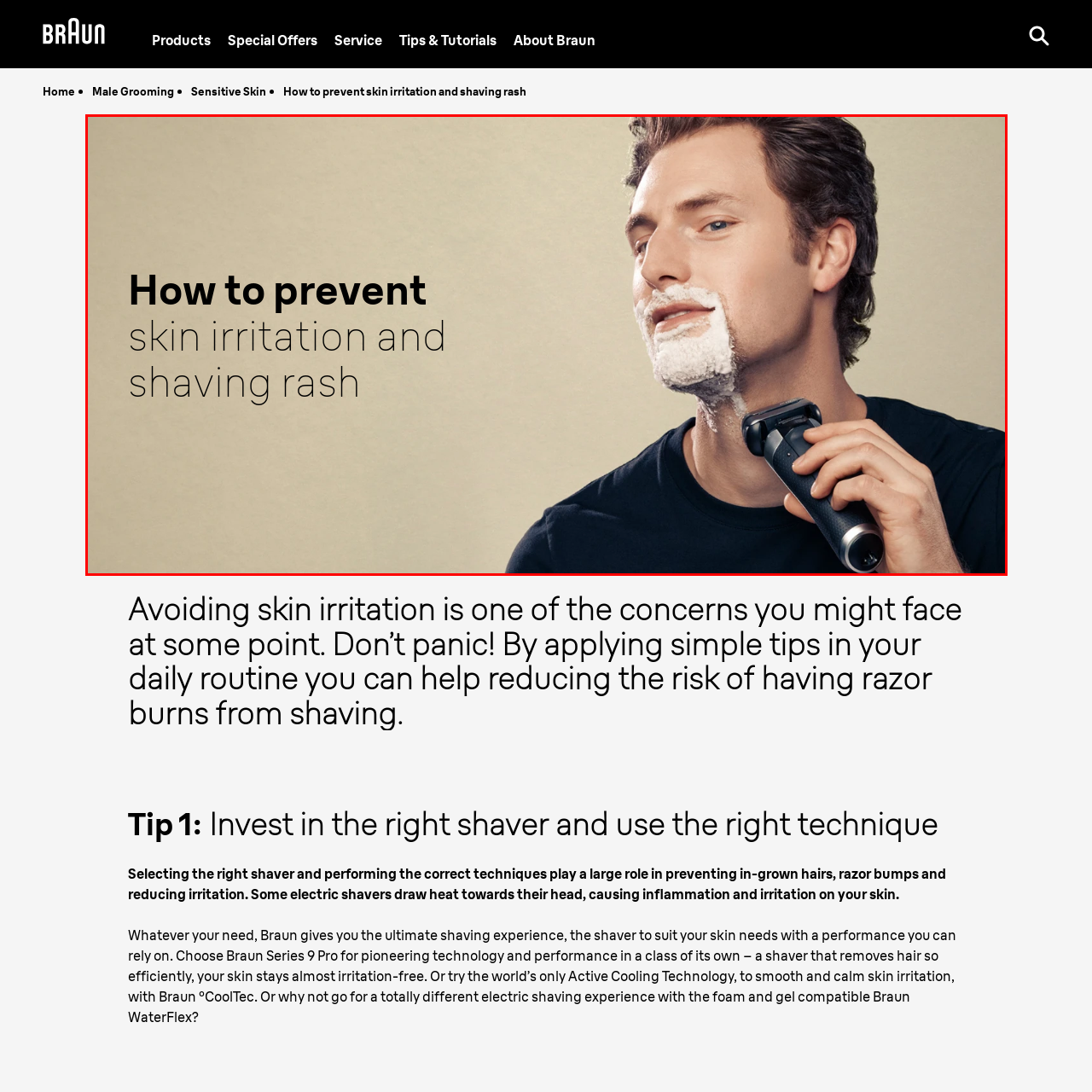What is the topic of the content?
Look at the image framed by the red bounding box and provide an in-depth response.

The superimposed text 'How to prevent skin irritation and shaving rash' indicates that the content of the page is focused on educating users on effective techniques and products to avoid common issues associated with shaving, which falls under the topic of skincare and shaving.